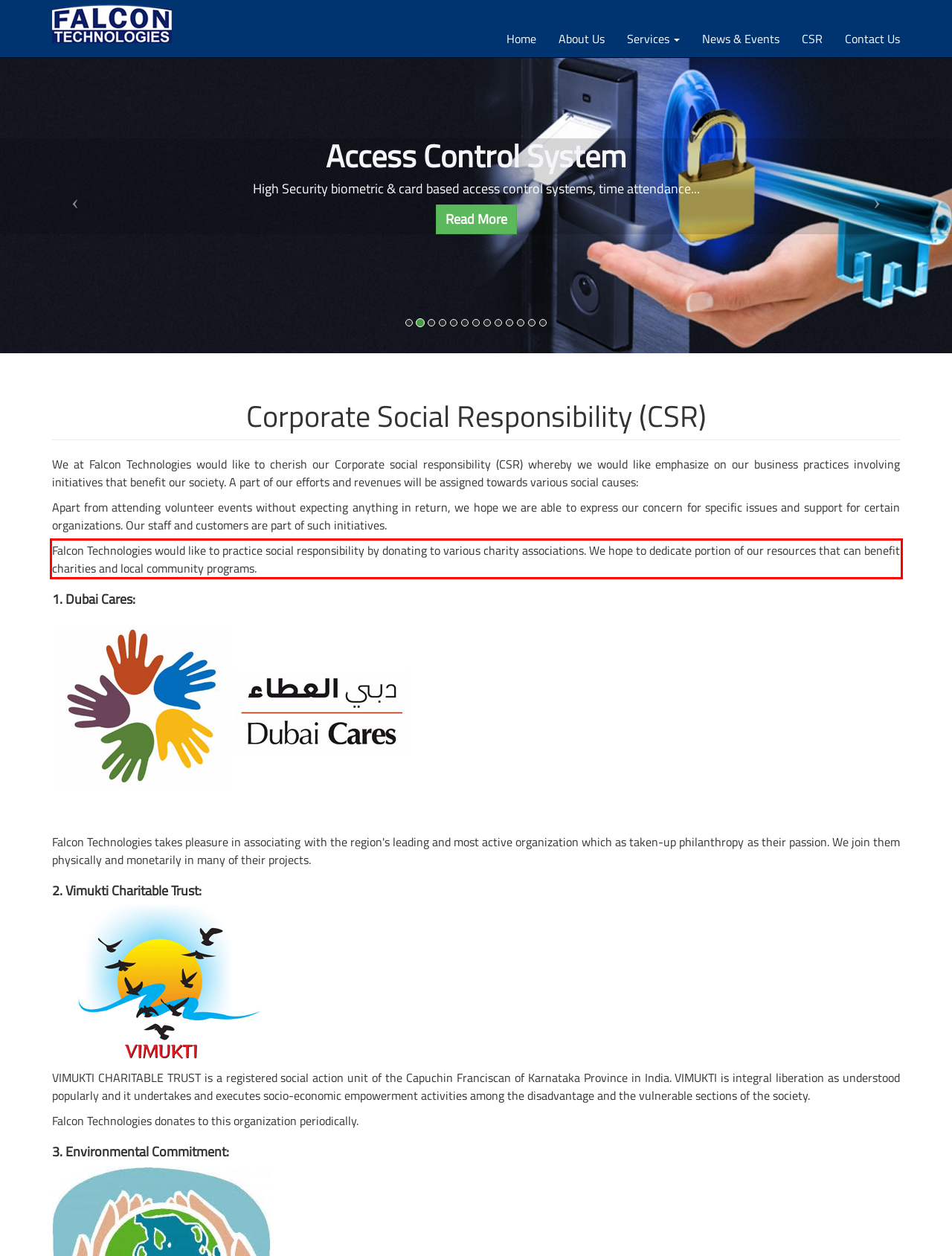Look at the screenshot of the webpage, locate the red rectangle bounding box, and generate the text content that it contains.

Falcon Technologies would like to practice social responsibility by donating to various charity associations. We hope to dedicate portion of our resources that can benefit charities and local community programs.